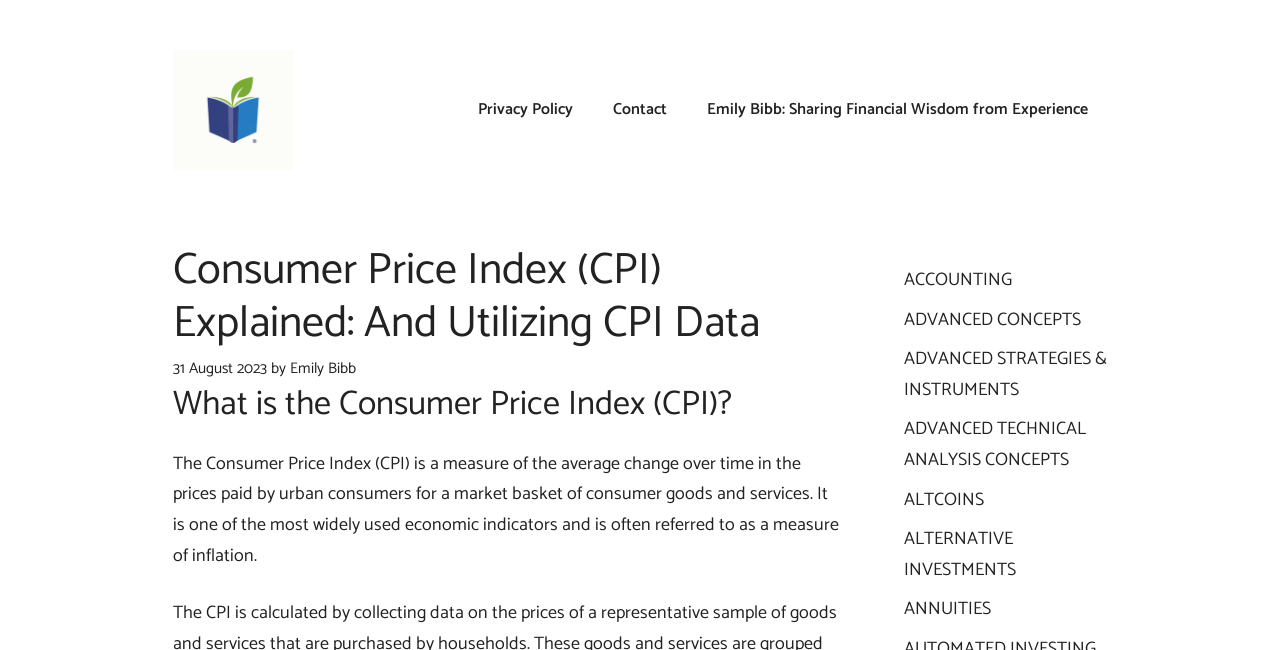Determine the bounding box coordinates of the area to click in order to meet this instruction: "Visit the Privacy Policy page".

[0.357, 0.149, 0.463, 0.189]